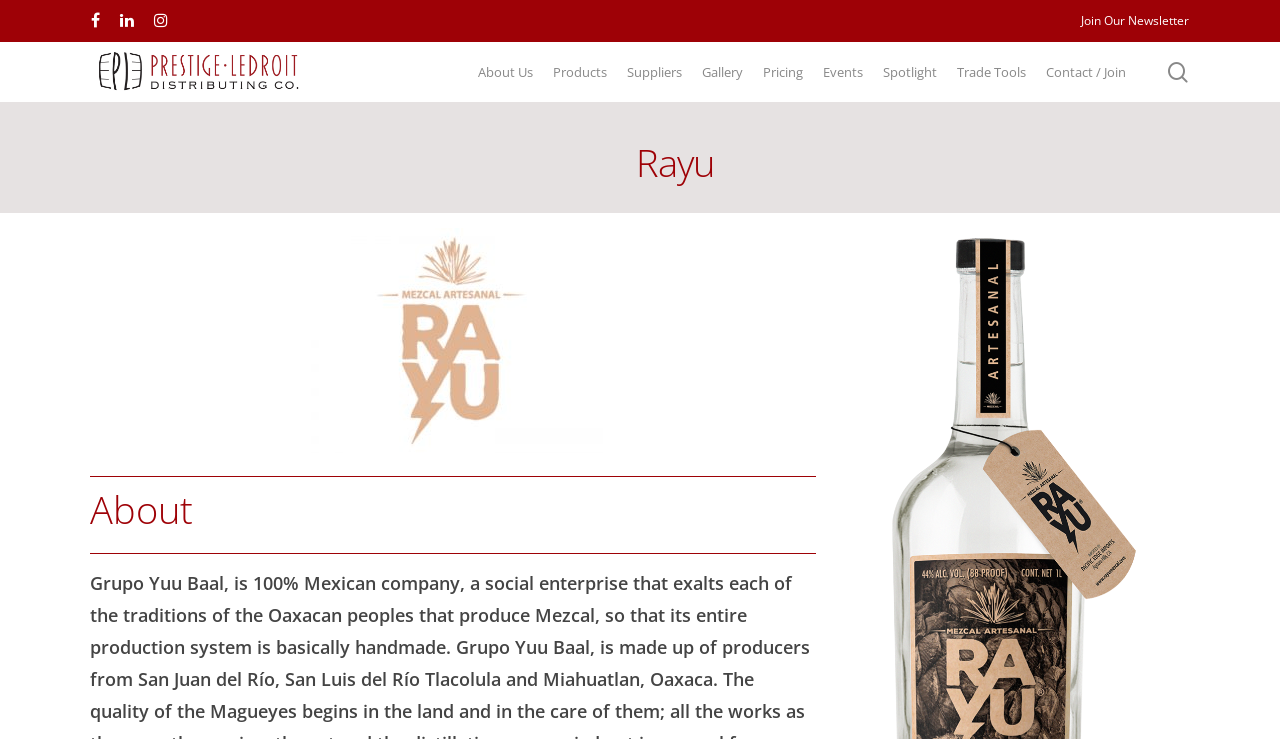Identify the bounding box coordinates for the element that needs to be clicked to fulfill this instruction: "View our gallery". Provide the coordinates in the format of four float numbers between 0 and 1: [left, top, right, bottom].

[0.548, 0.088, 0.58, 0.107]